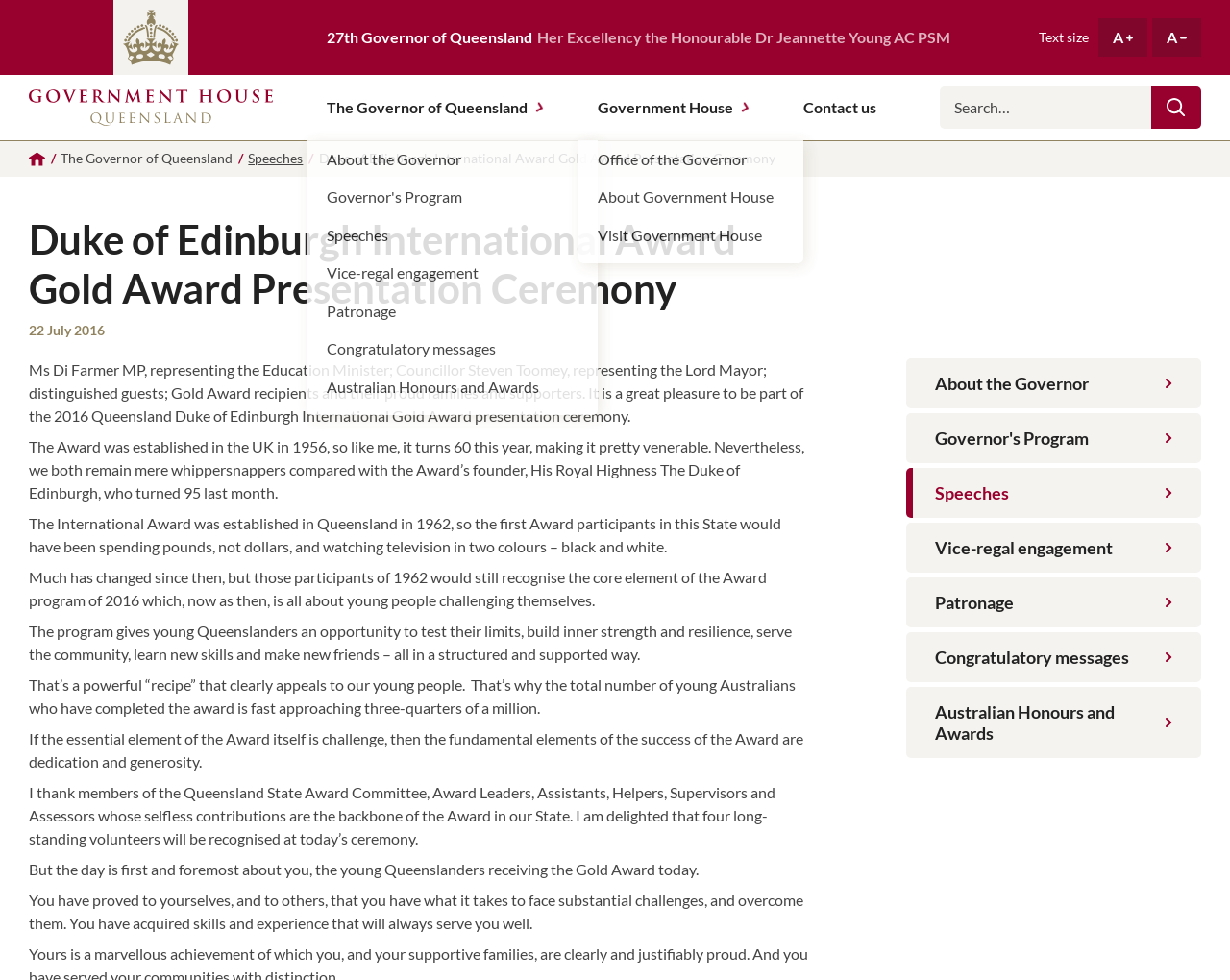Create an in-depth description of the webpage, covering main sections.

The webpage is about the Duke of Edinburgh International Award Gold Award Presentation Ceremony on the Government House Queensland website. At the top of the page, there is a header section with the title "Duke of Edinburgh International Award Gold Award Presentation Ceremony" and a link to the Government House Queensland website. Below the header, there is a section with information about the Governor of Queensland, Her Excellency the Honourable Dr Jeannette Young AC PSM.

On the top right side of the page, there are buttons to adjust the text size. Below the header section, there is a navigation menu with links to various sections of the website, including "About the Governor", "Governor's Program", "Speeches", and more.

The main content of the page is a speech given by the Governor of Queensland at the Gold Award presentation ceremony. The speech is divided into several paragraphs and congratulates the Gold Award recipients on their achievement. The speech also mentions the history of the Duke of Edinburgh International Award, which was established in the UK in 1956 and in Queensland in 1962.

Throughout the speech, there are references to the importance of the Award program, which provides young people with opportunities to challenge themselves, build inner strength and resilience, and serve the community. The speech also acknowledges the dedication and generosity of the volunteers who support the Award program.

At the bottom of the page, there are additional links to related sections of the website, including "About the Governor", "Governor's Program", and more.